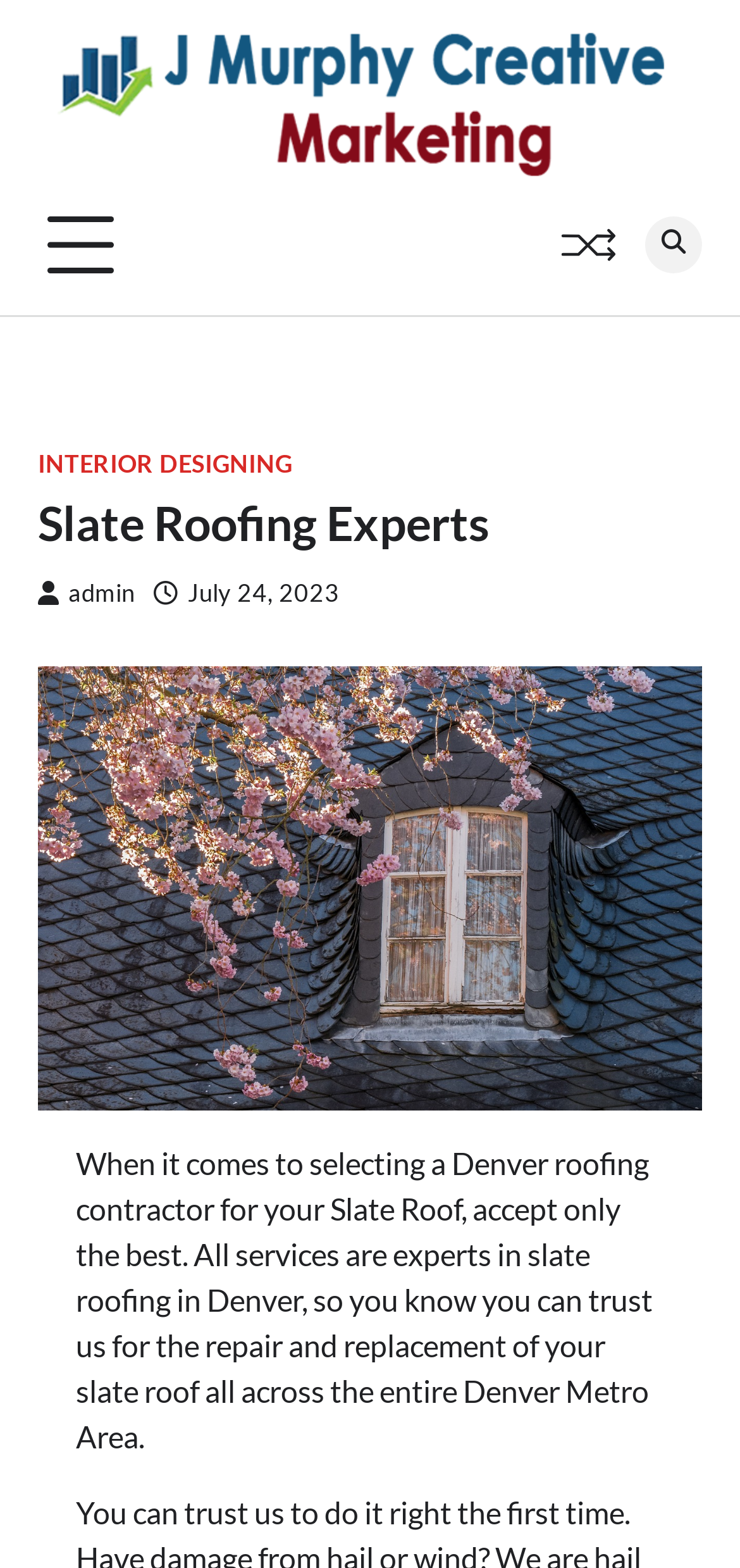From the image, can you give a detailed response to the question below:
What area does the company serve?

The company serves the entire Denver Metro Area, as mentioned in the text '...for the repair and replacement of your slate roof all across the entire Denver Metro Area'.